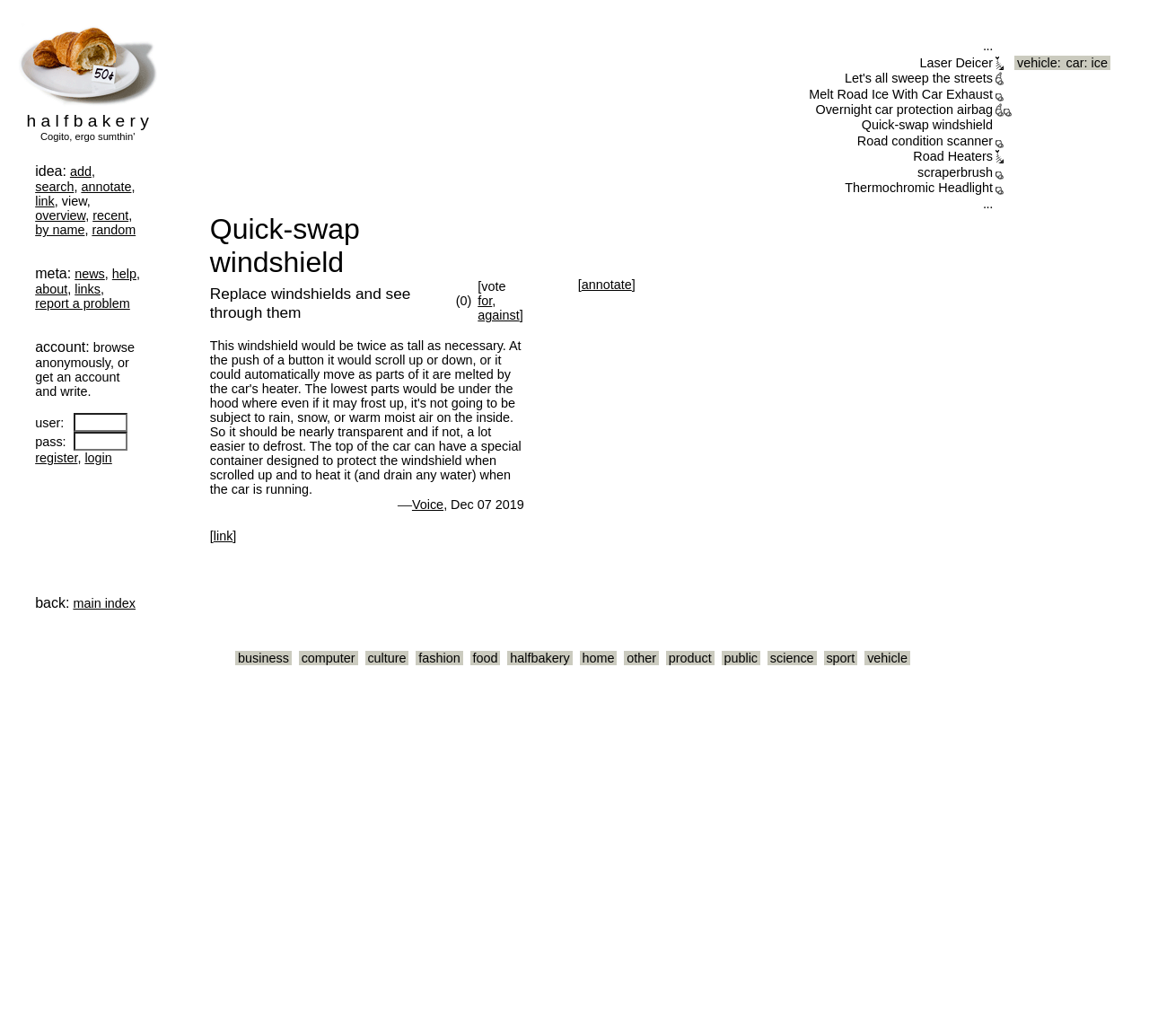Please give a one-word or short phrase response to the following question: 
What is the function of the textbox next to 'user:'?

To input username